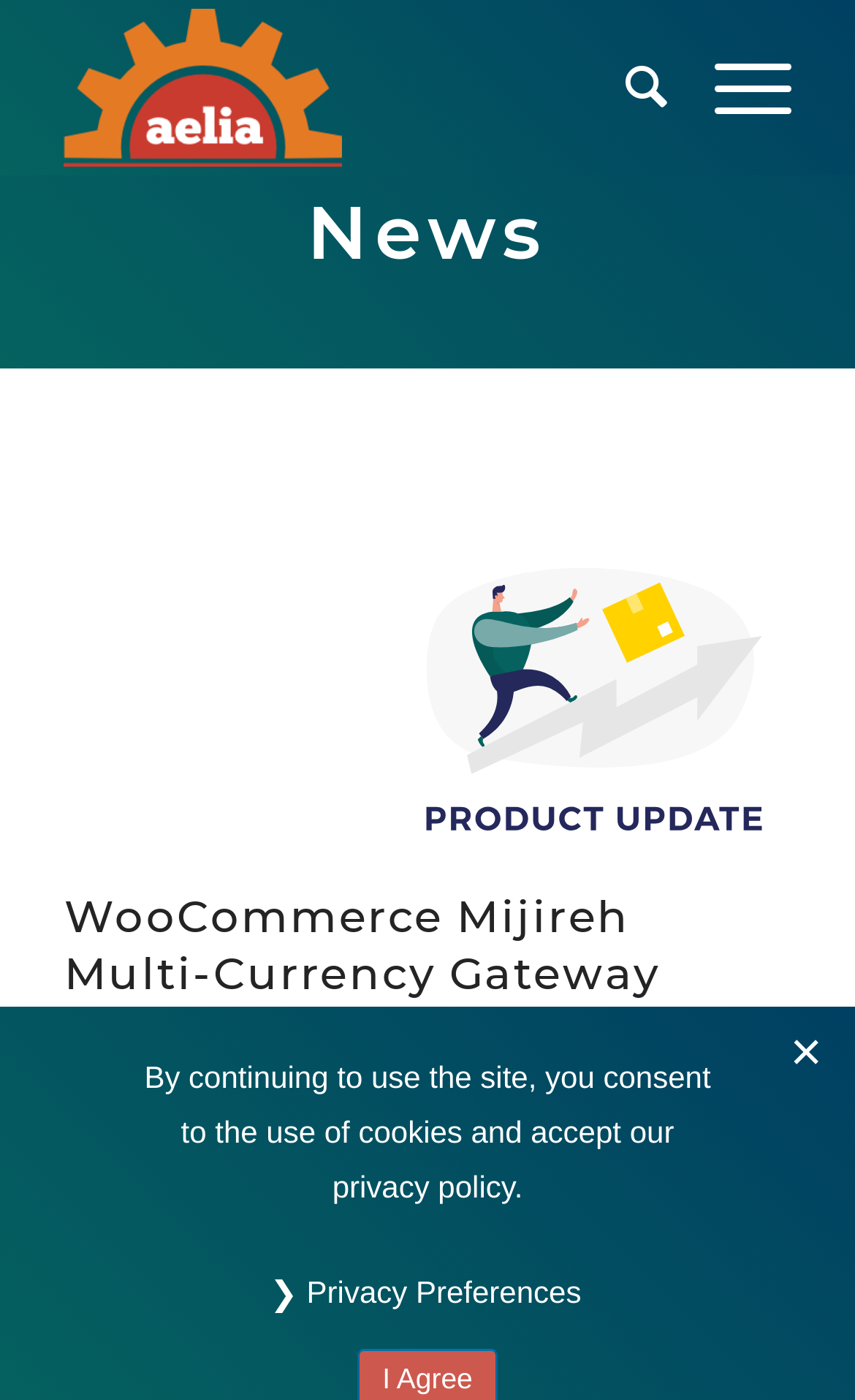Provide the bounding box coordinates in the format (top-left x, top-left y, bottom-right x, bottom-right y). All values are floating point numbers between 0 and 1. Determine the bounding box coordinate of the UI element described as: CC BY 4.0

None